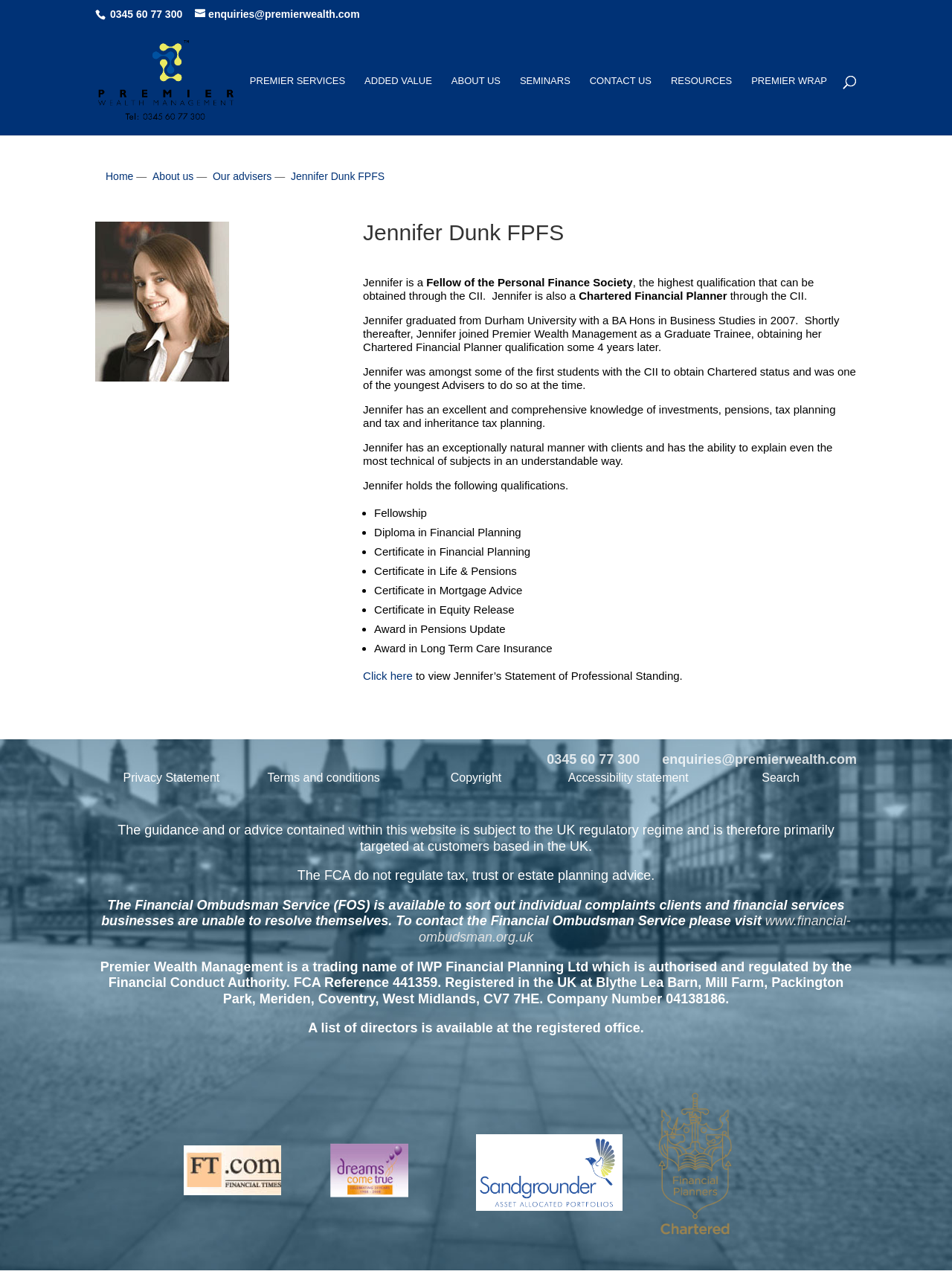Determine the bounding box coordinates of the clickable element to achieve the following action: 'Click on 'North Carolina wedding''. Provide the coordinates as four float values between 0 and 1, formatted as [left, top, right, bottom].

None